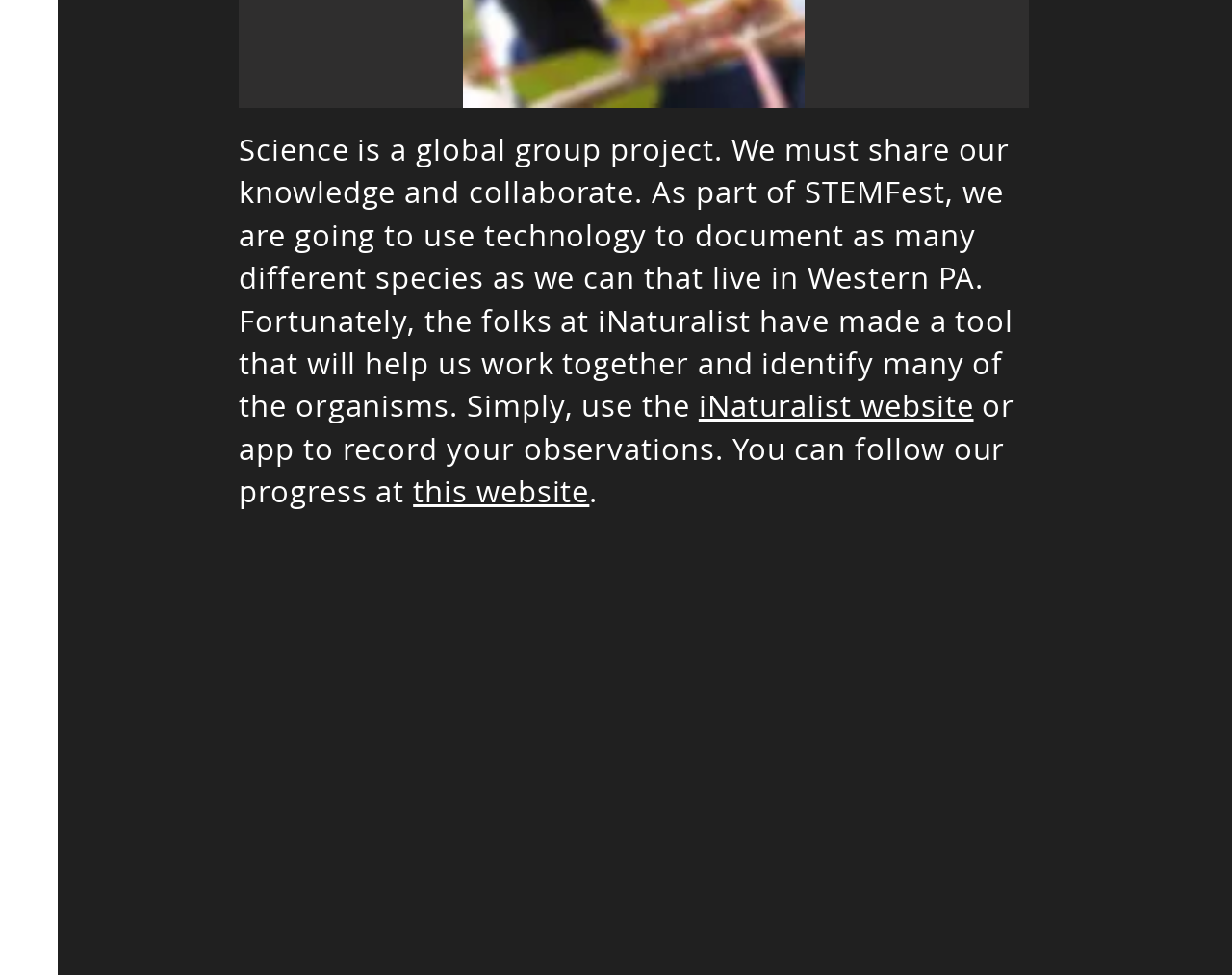Using the webpage screenshot and the element description iNaturalist website, determine the bounding box coordinates. Specify the coordinates in the format (top-left x, top-left y, bottom-right x, bottom-right y) with values ranging from 0 to 1.

[0.567, 0.396, 0.79, 0.437]